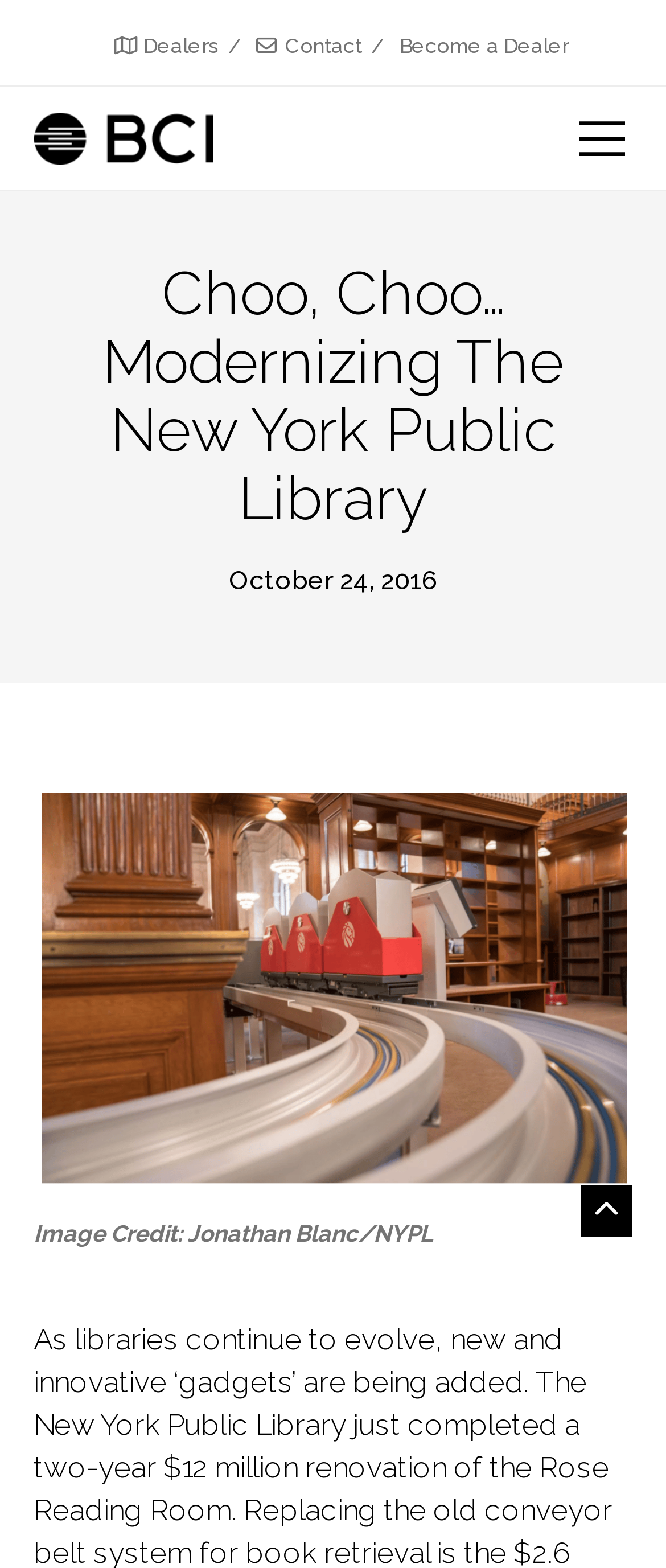Provide a thorough summary of the webpage.

The webpage is about modernizing the New York Public Library. At the top, there are four links: "Dealers", "Contact", "Become a Dealer", and "BCI Libraries", which is accompanied by a small image of the BCI Libraries logo. To the right of these links is a "Menu" link. 

Below these links, there is a large heading that reads "Choo, Choo…Modernizing The New York Public Library". Underneath the heading, there is a timestamp indicating the date "October 24, 2016". 

The main content of the page features a large image of a train, labeled as "NYPL Train", which takes up most of the page. Below the image, there is a credit line that reads "Image Credit: Jonathan Blanc/NYPL".